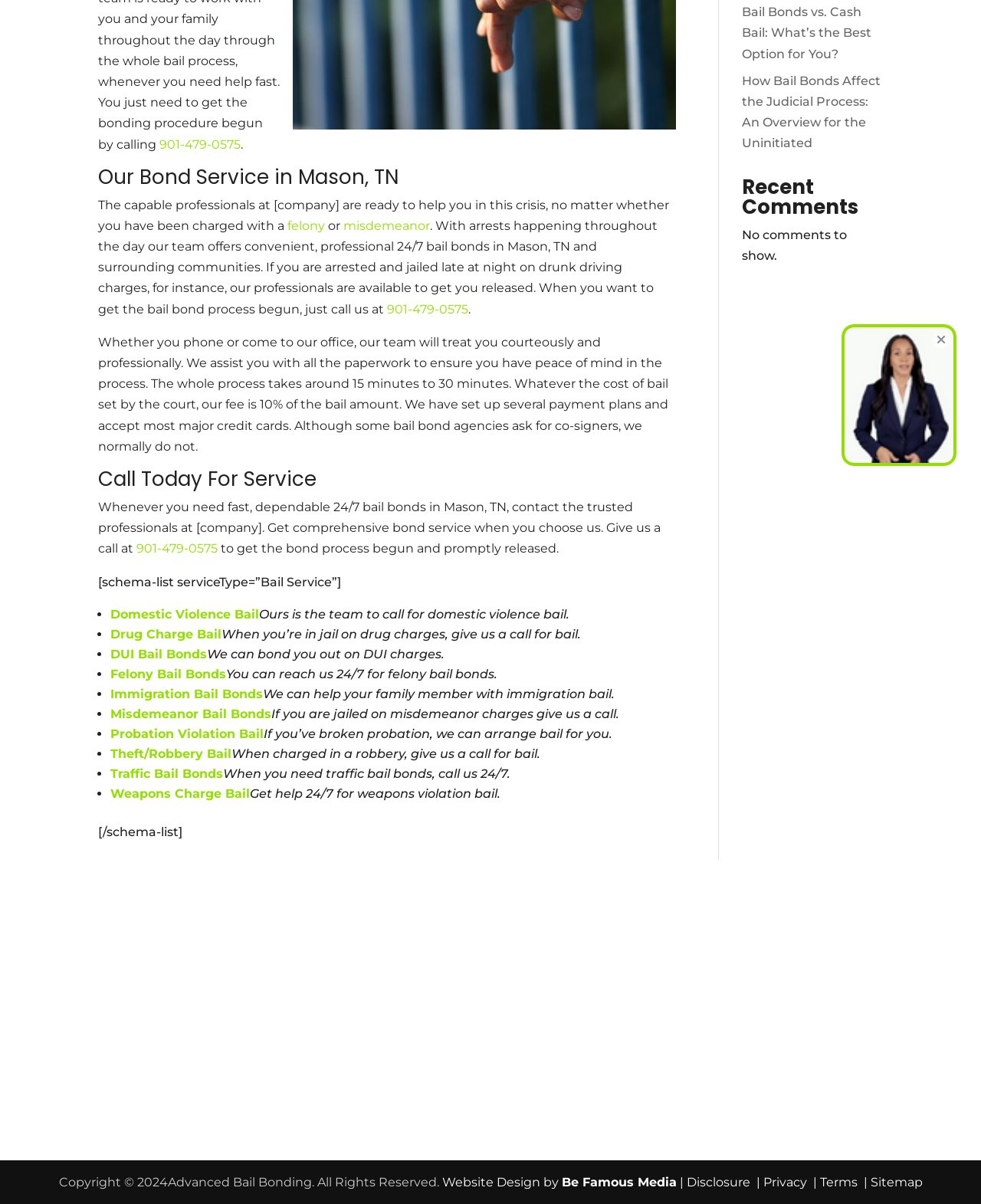Identify the bounding box coordinates for the UI element described by the following text: "Lauderdale County". Provide the coordinates as four float numbers between 0 and 1, in the format [left, top, right, bottom].

[0.522, 0.886, 0.709, 0.918]